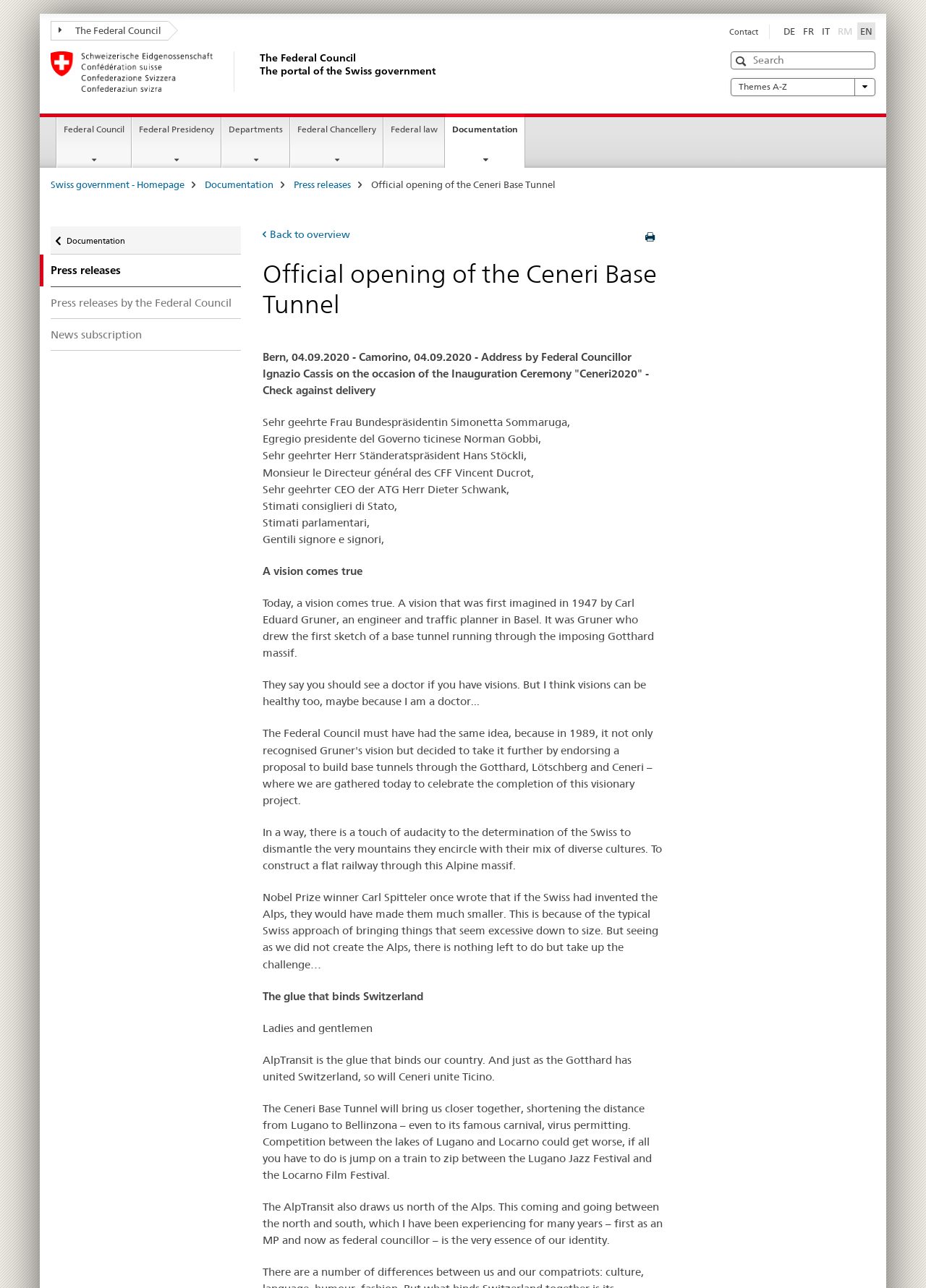What is the language of the webpage?
Using the image, provide a concise answer in one word or a short phrase.

English